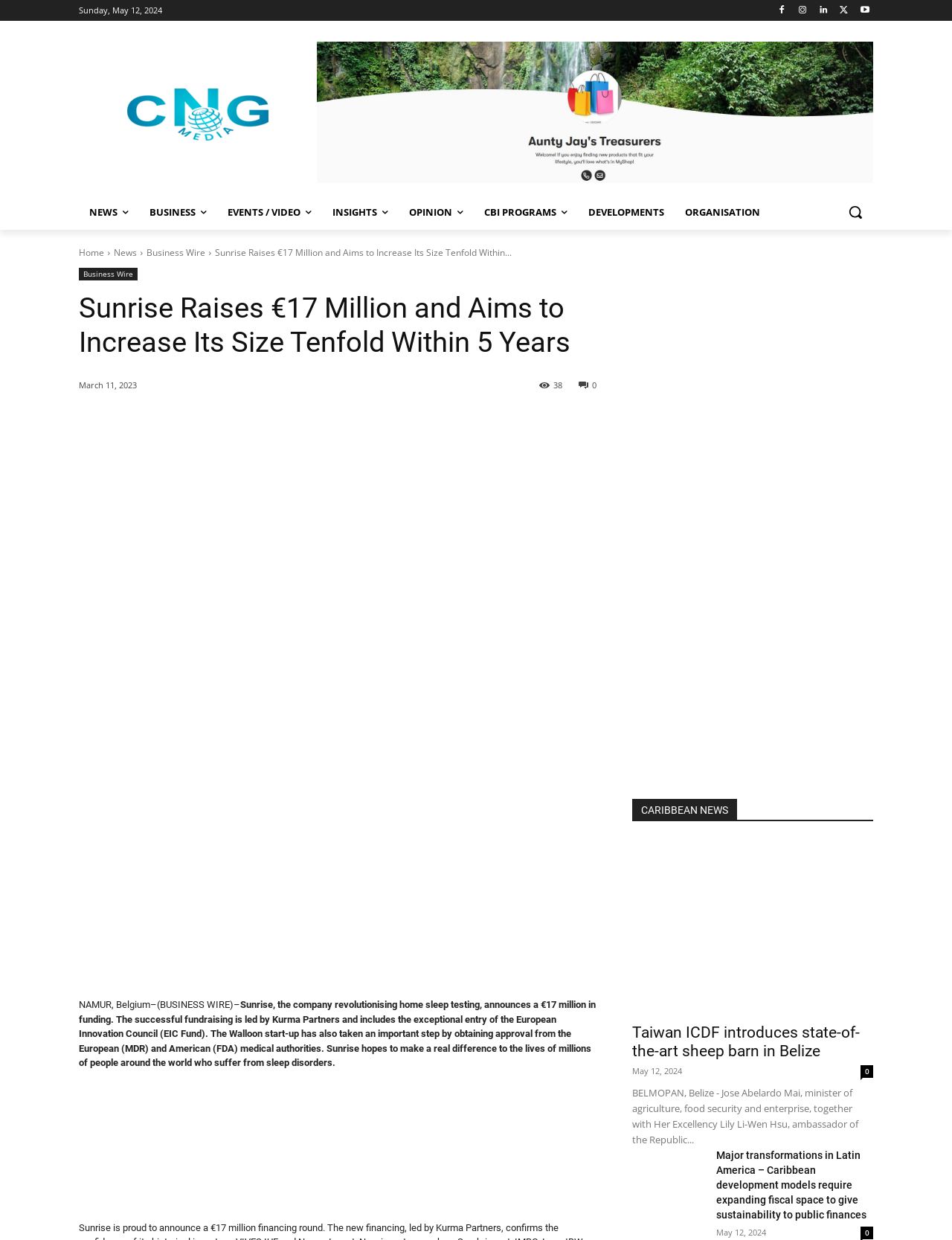Please identify the bounding box coordinates of the clickable element to fulfill the following instruction: "Read the news article 'Sunrise Raises €17 Million and Aims to Increase Its Size Tenfold Within 5 Years'". The coordinates should be four float numbers between 0 and 1, i.e., [left, top, right, bottom].

[0.083, 0.235, 0.627, 0.29]